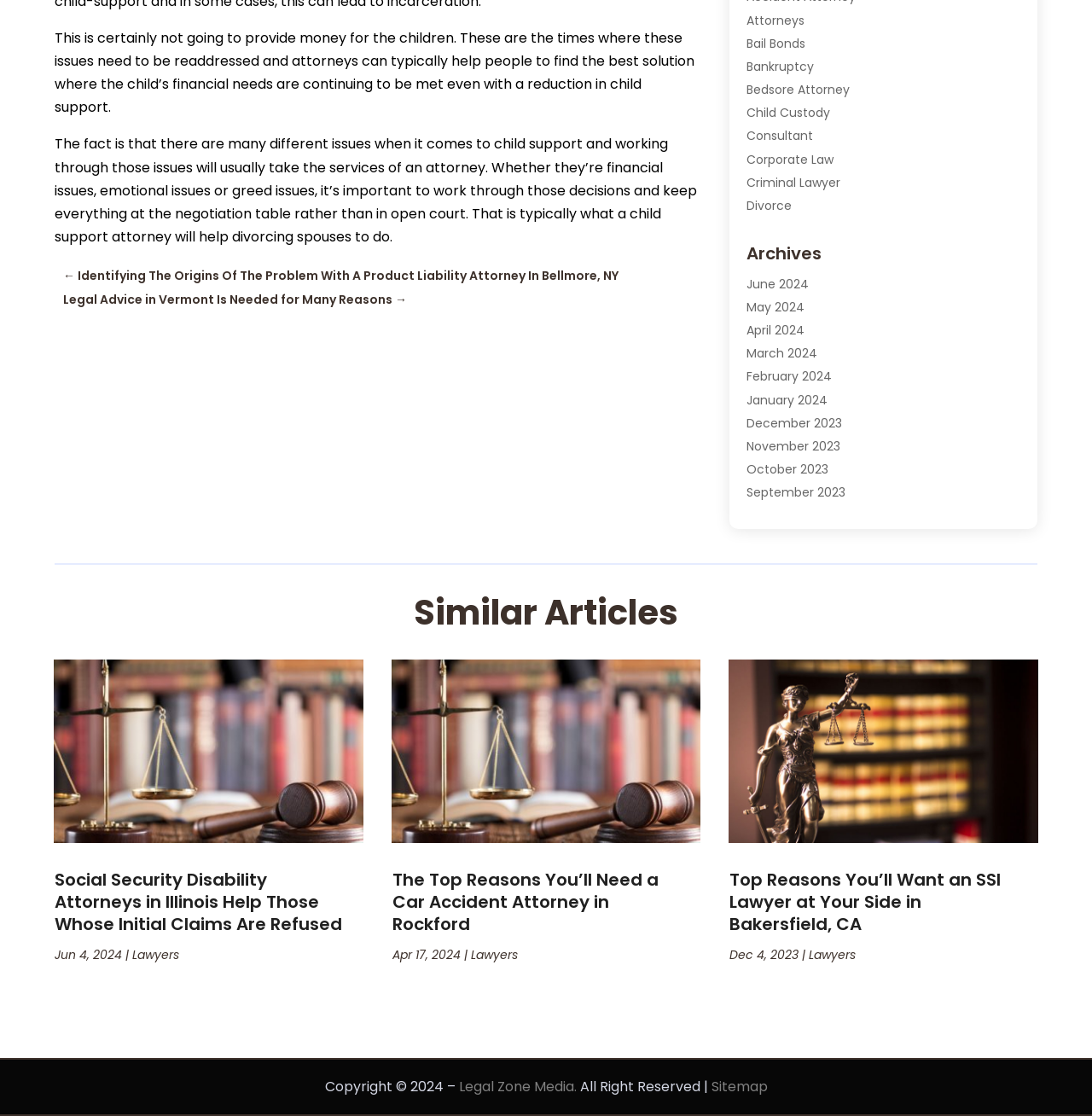What is the topic of the article?
Based on the visual, give a brief answer using one word or a short phrase.

Child Support